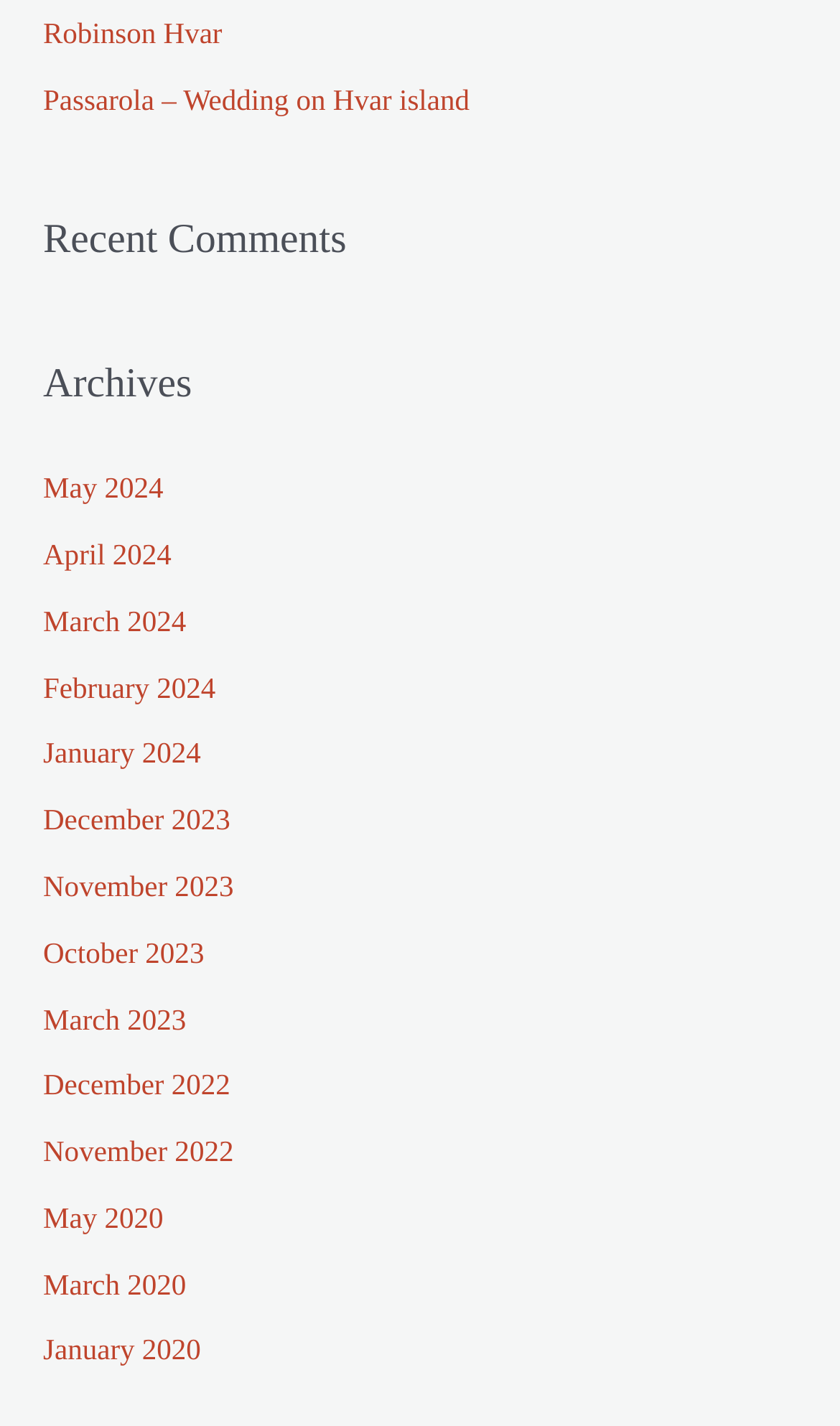Can you provide the bounding box coordinates for the element that should be clicked to implement the instruction: "Browse 'Archives'"?

[0.051, 0.25, 0.949, 0.293]